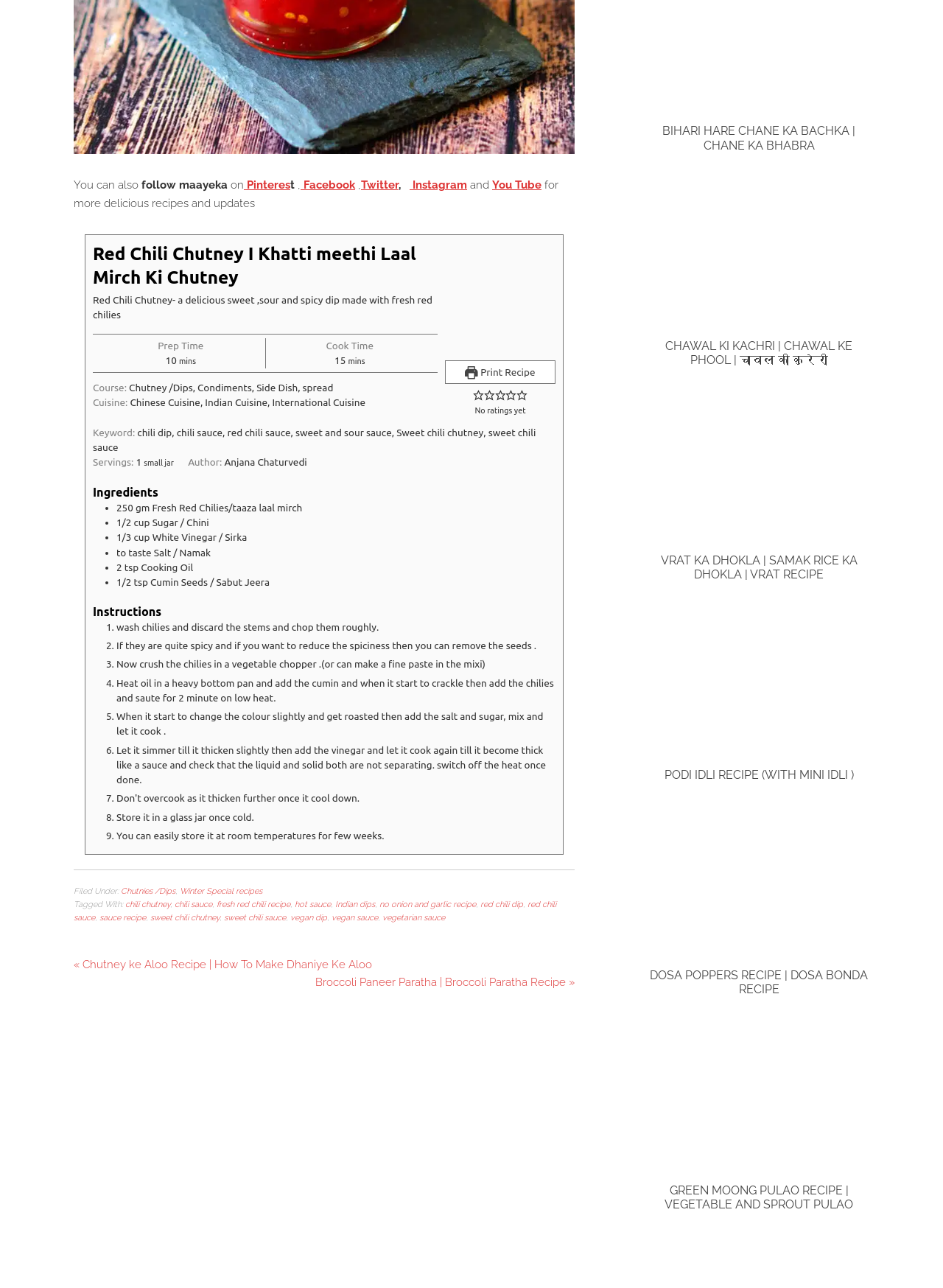Provide a brief response to the question below using a single word or phrase: 
How many servings does the recipe yield?

small jar